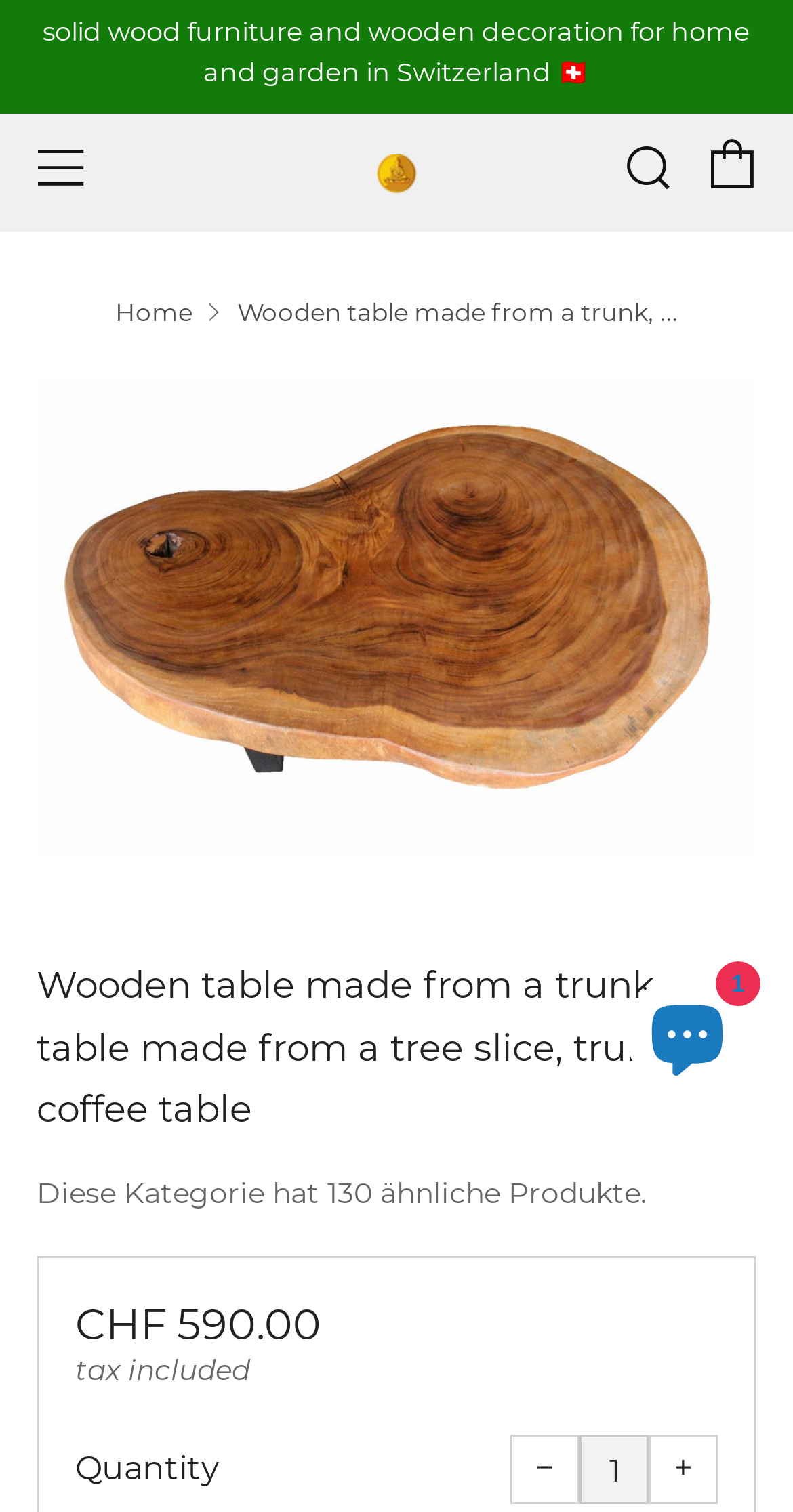Using the description: "Home", determine the UI element's bounding box coordinates. Ensure the coordinates are in the format of four float numbers between 0 and 1, i.e., [left, top, right, bottom].

[0.145, 0.196, 0.242, 0.216]